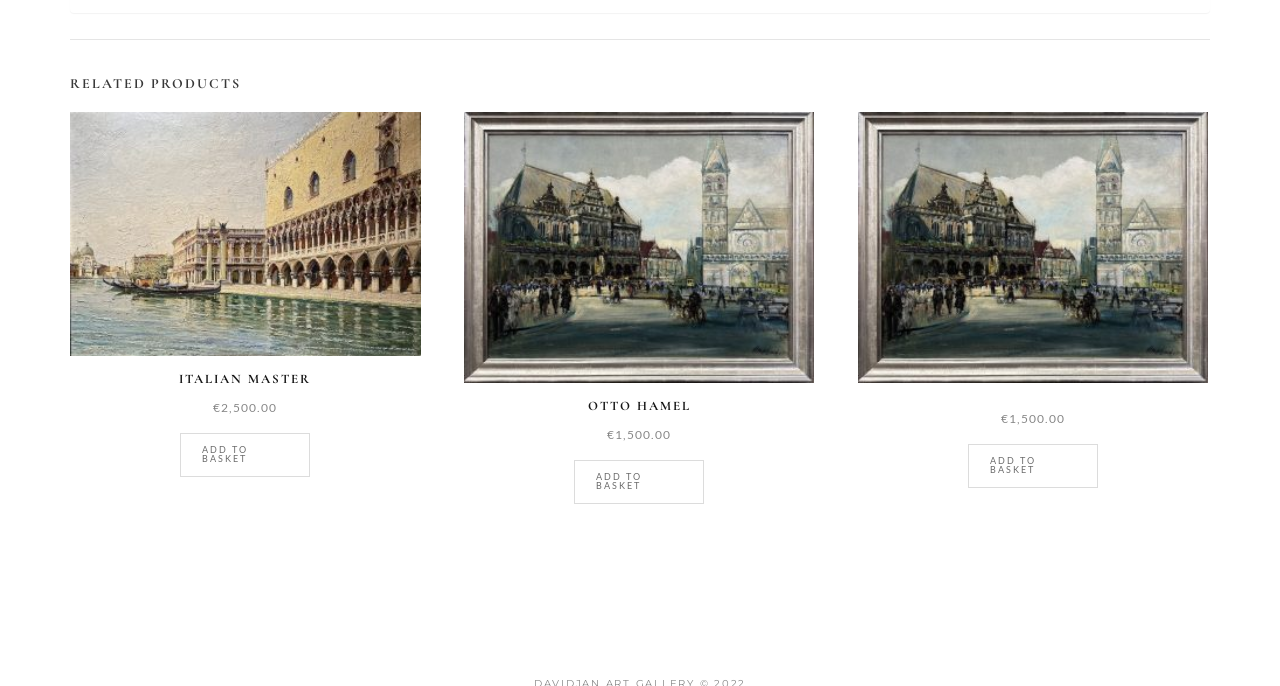What is the price of the third product?
Please provide a single word or phrase as the answer based on the screenshot.

€1,500.00